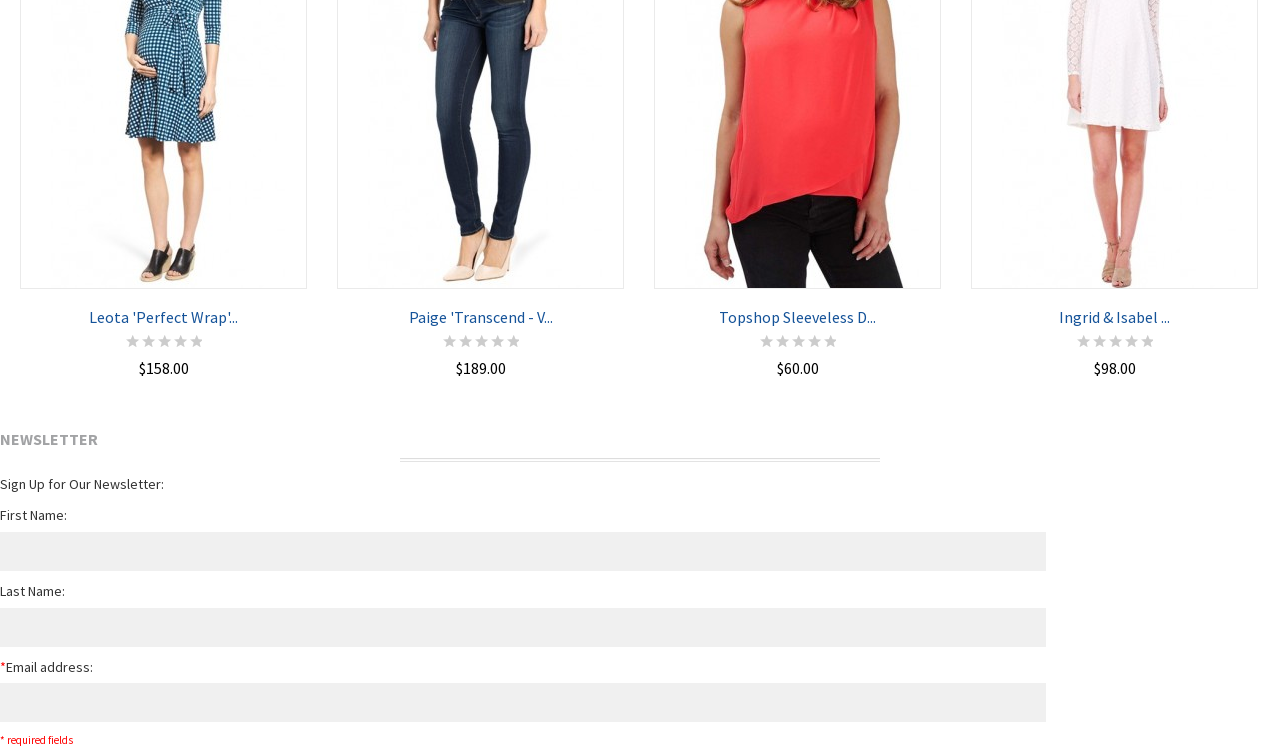Determine the bounding box coordinates for the UI element described. Format the coordinates as (top-left x, top-left y, bottom-right x, bottom-right y) and ensure all values are between 0 and 1. Element description: name="firstname"

[0.0, 0.705, 0.817, 0.756]